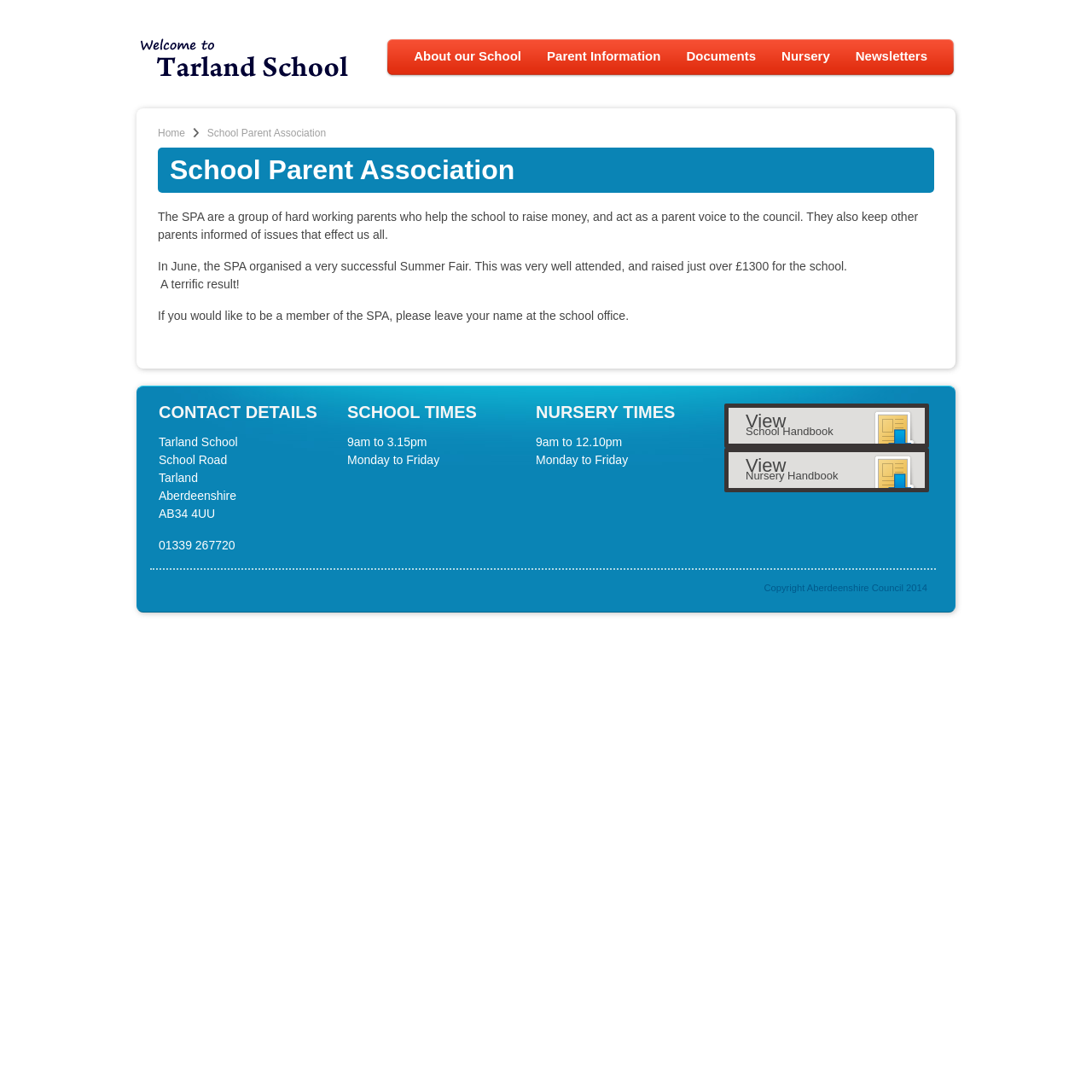Determine the webpage's heading and output its text content.

School Parent Association